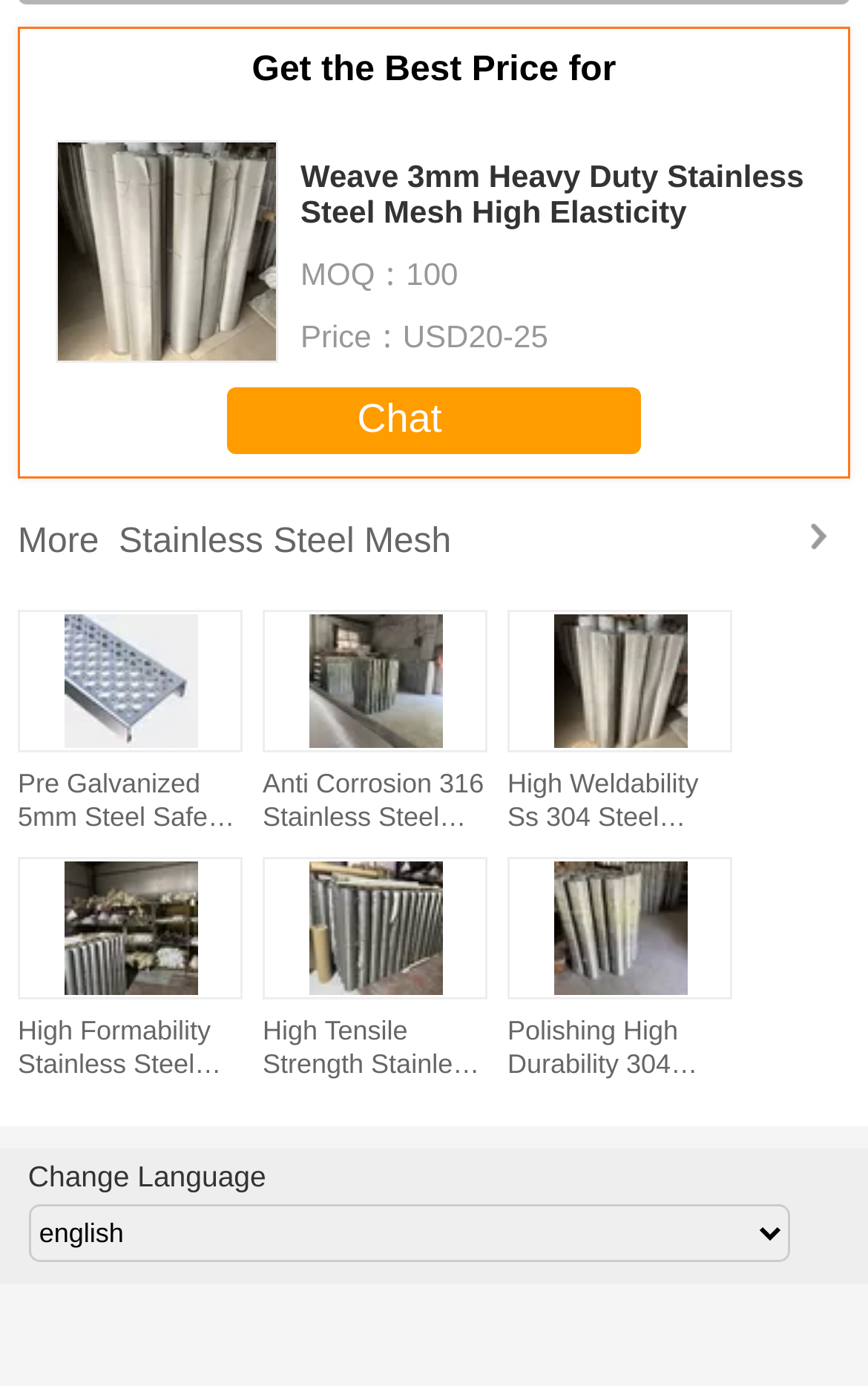Find and provide the bounding box coordinates for the UI element described with: "Chat".

[0.262, 0.279, 0.738, 0.327]